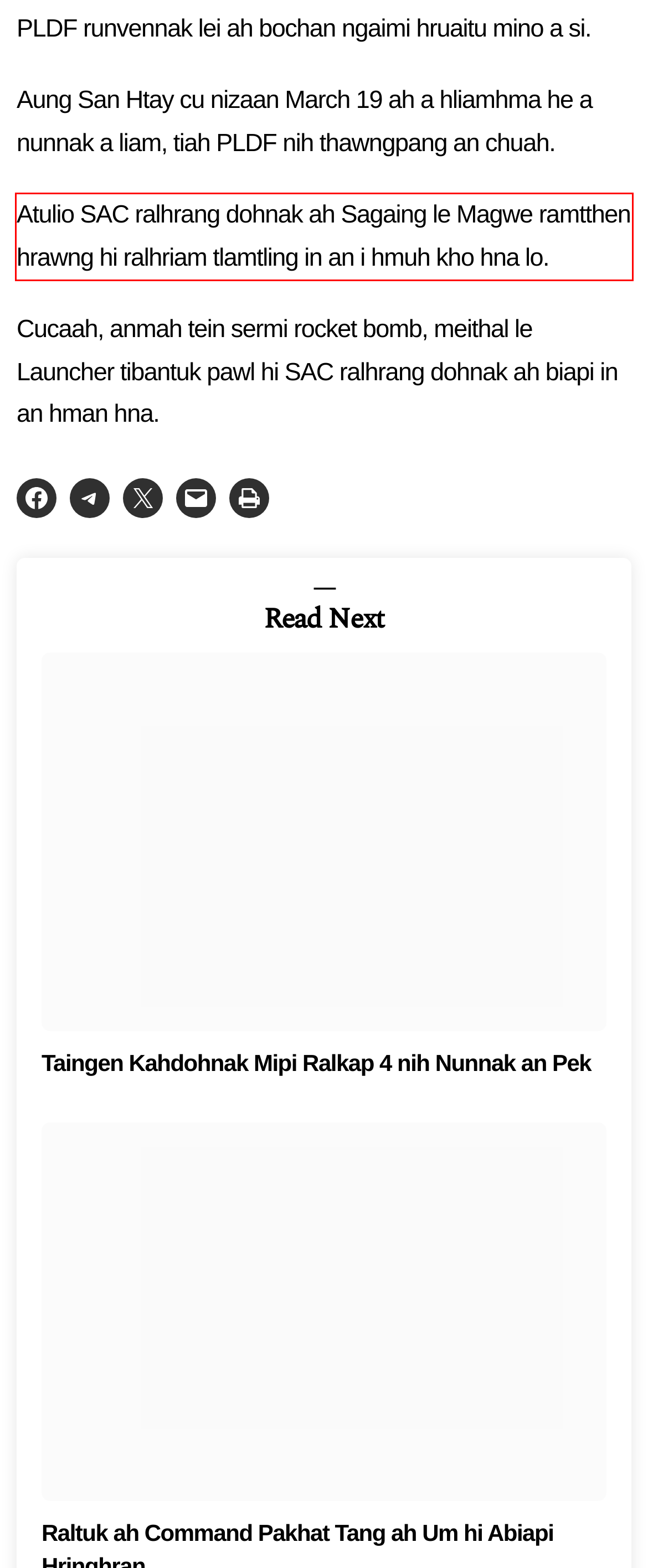Look at the provided screenshot of the webpage and perform OCR on the text within the red bounding box.

Atulio SAC ralhrang dohnak ah Sagaing le Magwe ramtthen hrawng hi ralhriam tlamtling in an i hmuh kho hna lo.